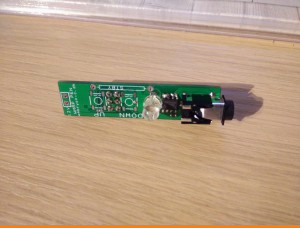Please give a succinct answer using a single word or phrase:
What is the material of the background surface?

Wood